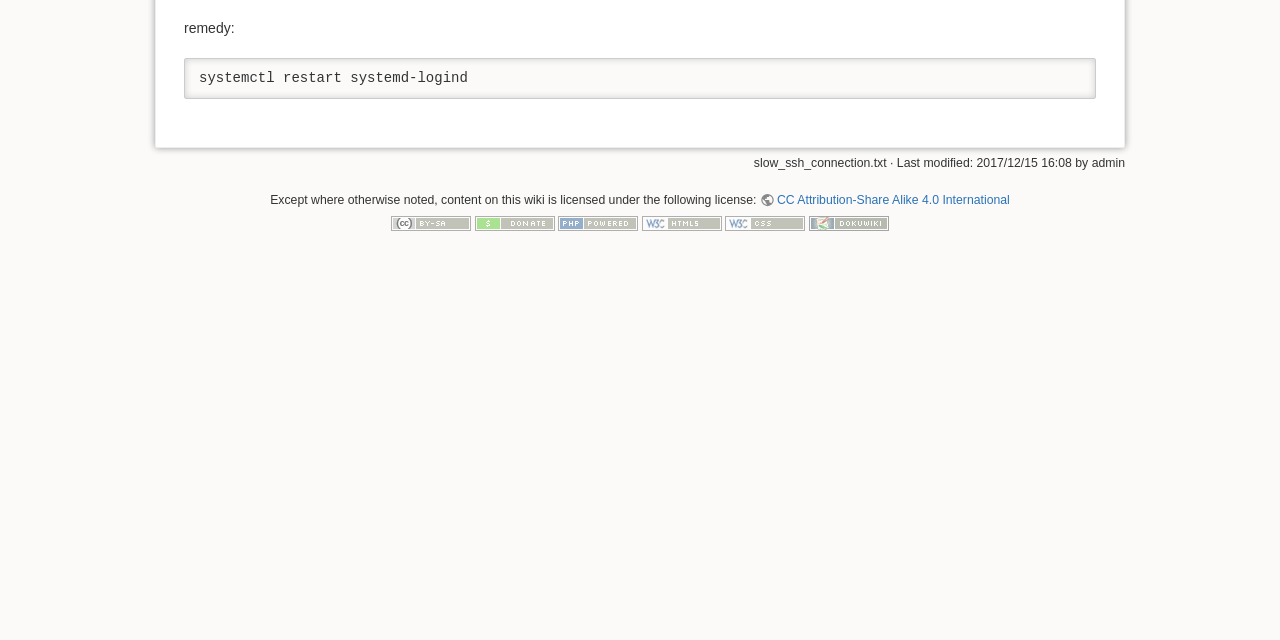Using the webpage screenshot, locate the HTML element that fits the following description and provide its bounding box: "title="Powered by PHP"".

[0.436, 0.337, 0.499, 0.359]